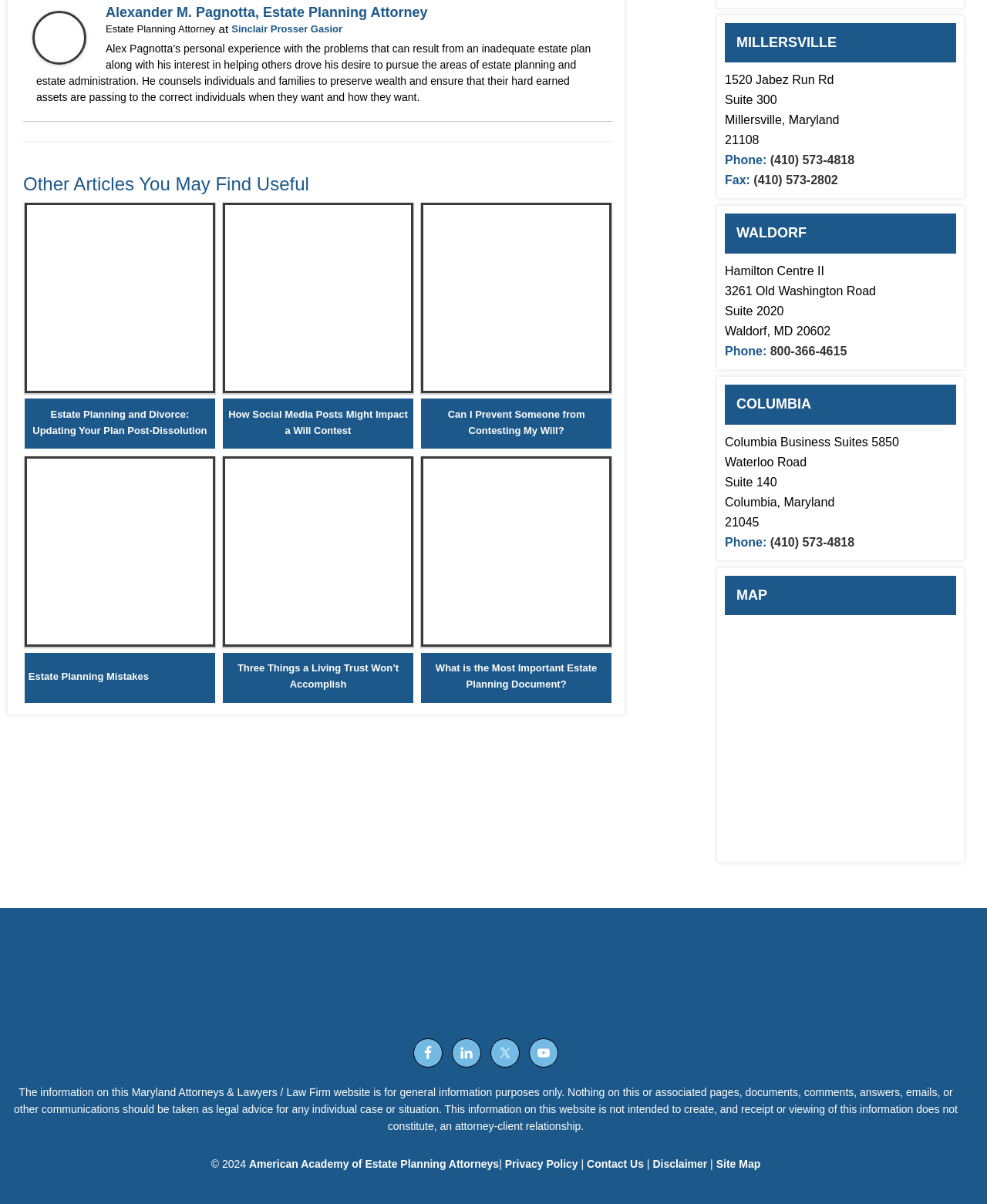Locate the UI element described by (410) 573-4818 in the provided webpage screenshot. Return the bounding box coordinates in the format (top-left x, top-left y, bottom-right x, bottom-right y), ensuring all values are between 0 and 1.

[0.78, 0.128, 0.866, 0.139]